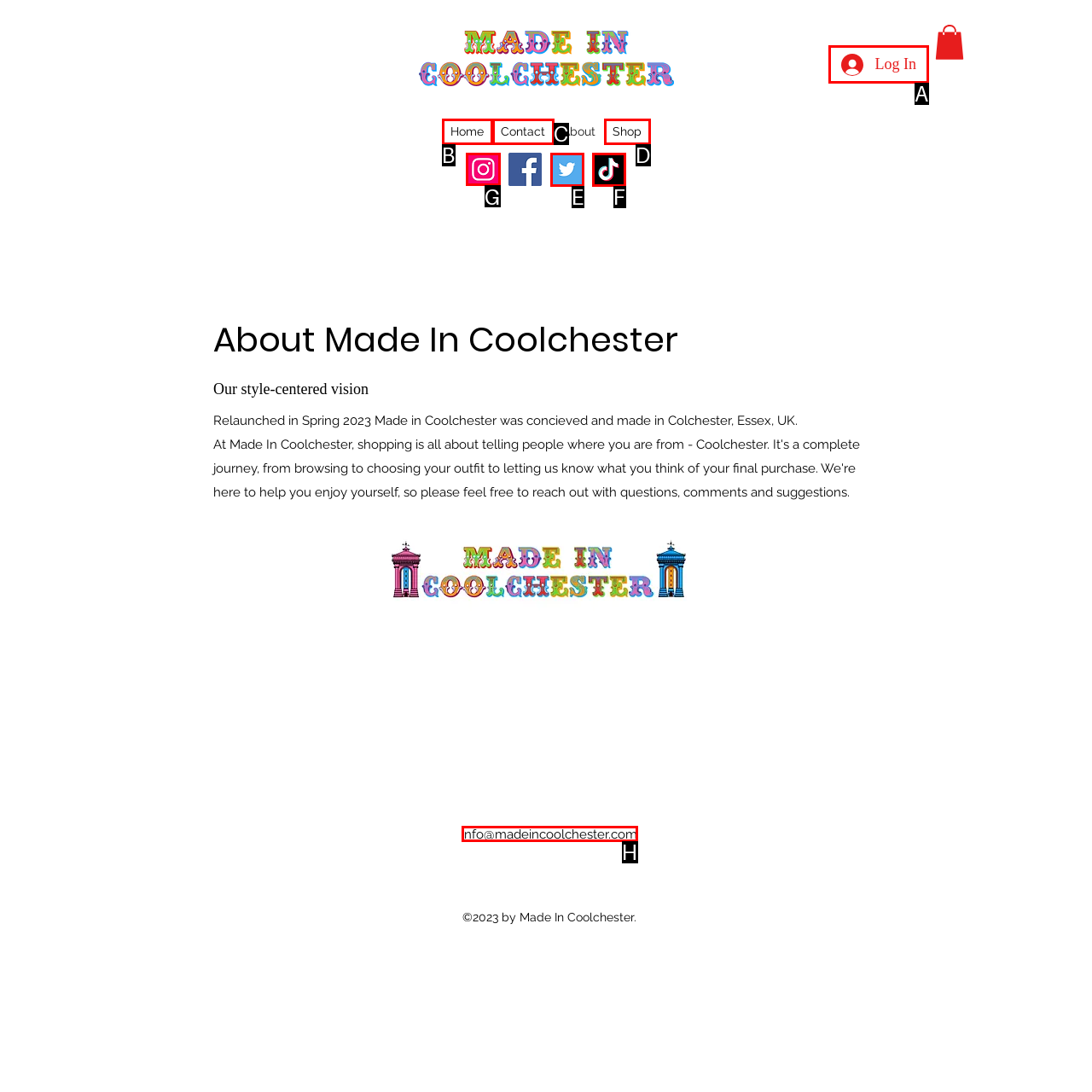What is the letter of the UI element you should click to Check the Instagram link? Provide the letter directly.

G